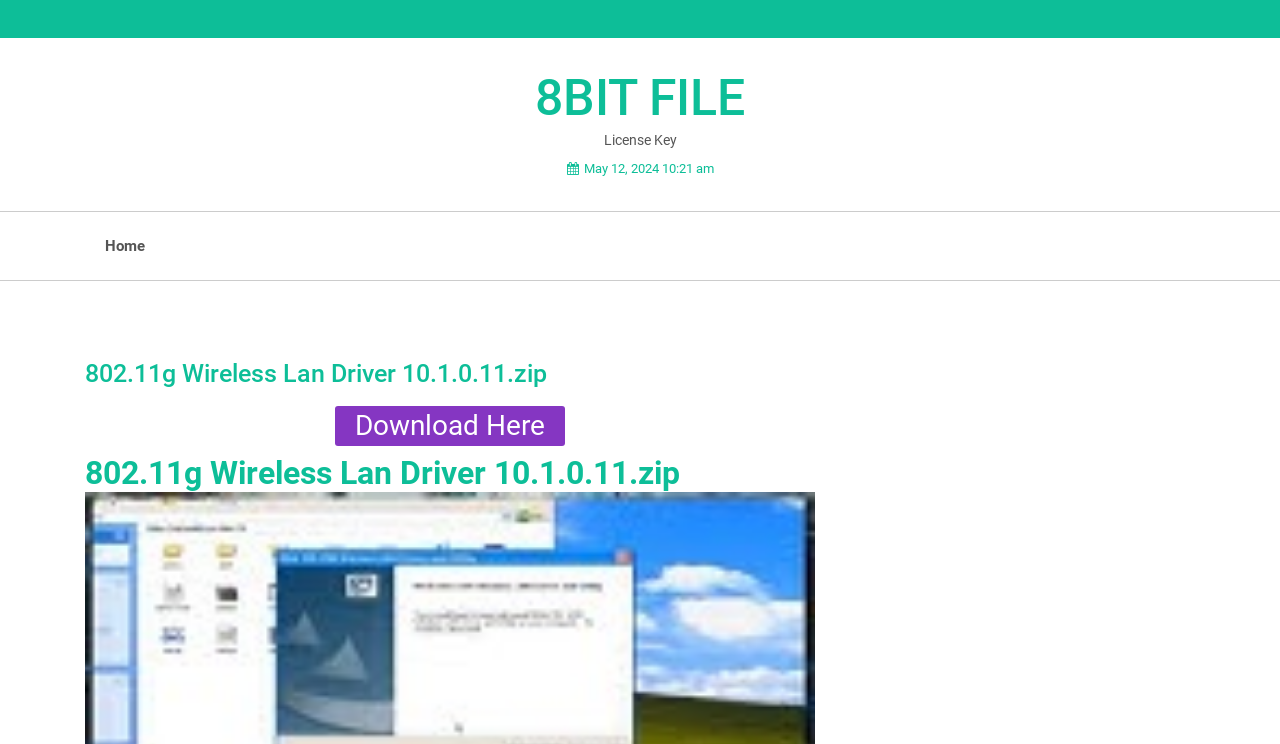What is the purpose of the 'Download Here' button?
Analyze the screenshot and provide a detailed answer to the question.

I inferred the purpose of the button by its text 'Download Here' and its position on the webpage. It is likely that the button is used to initiate the download of the driver file mentioned on the webpage.